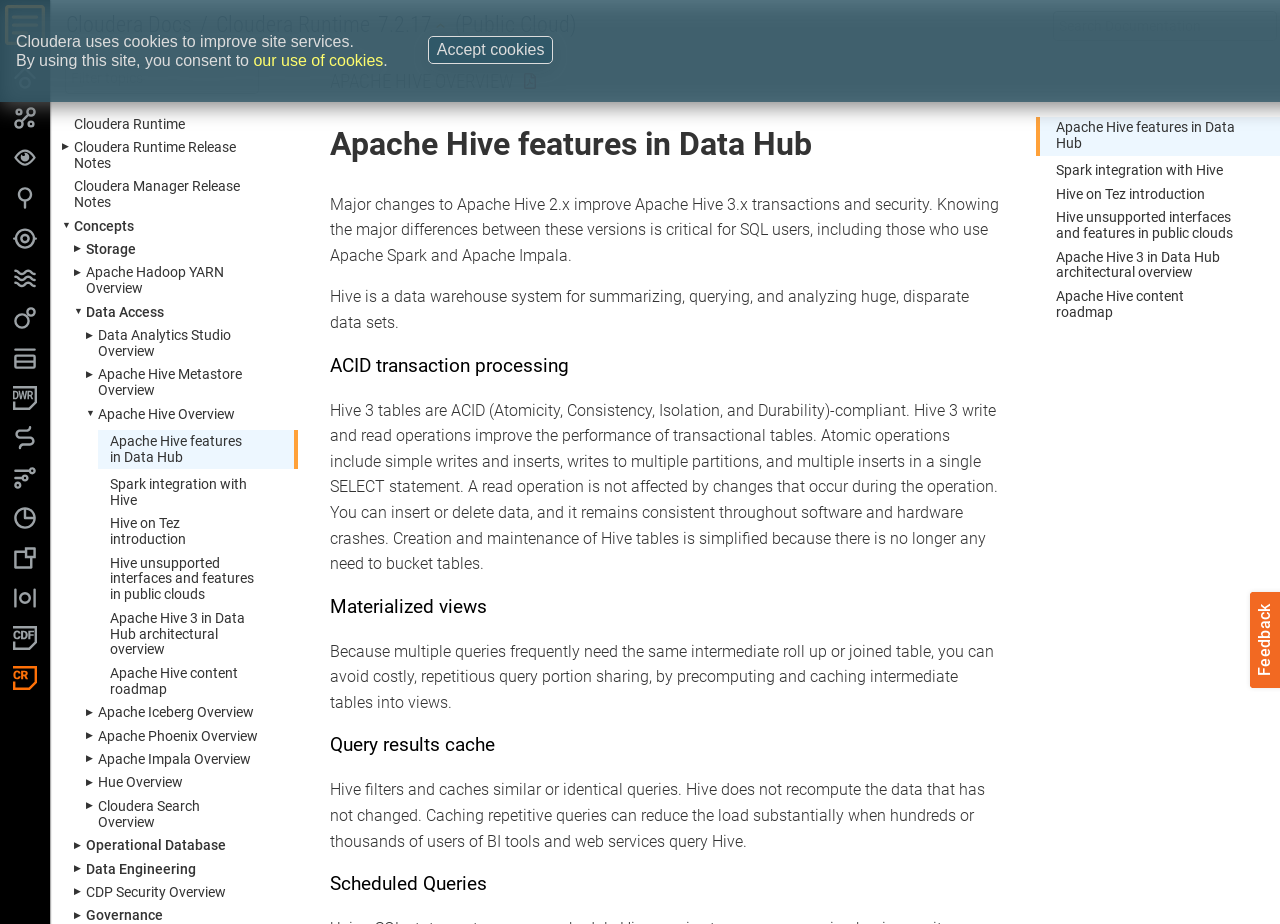Determine the bounding box coordinates of the clickable element to achieve the following action: 'View Cloudera Runtime Release Notes'. Provide the coordinates as four float values between 0 and 1, formatted as [left, top, right, bottom].

[0.058, 0.15, 0.185, 0.186]